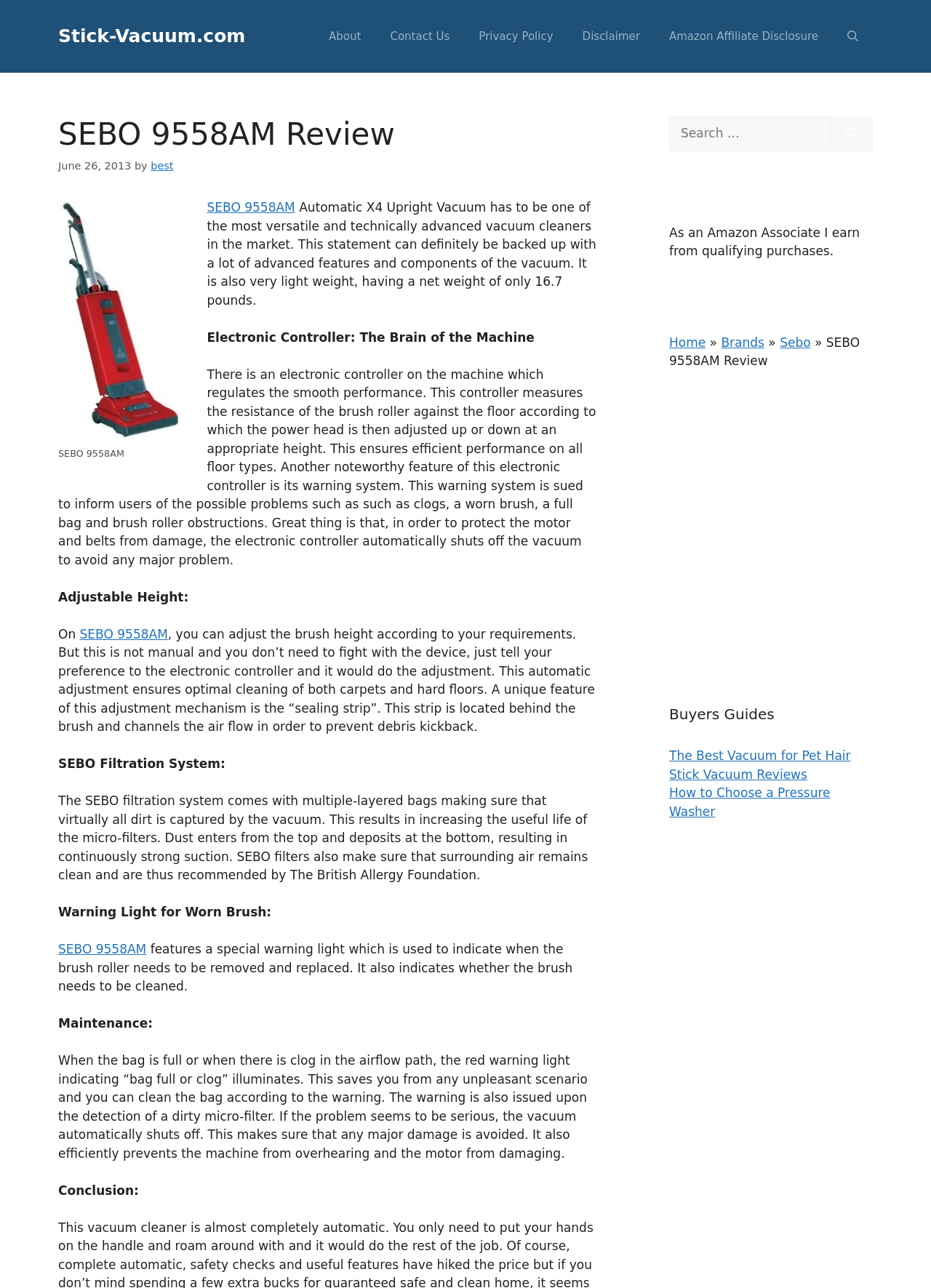Create a detailed narrative of the webpage’s visual and textual elements.

The webpage is a review of the SEBO 9558AM Automatic X4 Upright Vacuum. At the top, there is a banner with a link to the website "Stick-Vacuum.com" and a navigation menu with links to "About", "Contact Us", "Privacy Policy", "Disclaimer", and "Amazon Affiliate Disclosure". Below the navigation menu, there is a header with the title "SEBO 9558AM Review" and a time stamp "June 26, 2013". 

To the right of the header, there is a figure with an image of the SEBO 9558AM vacuum and a link to the product. Below the figure, there is a paragraph of text describing the vacuum's features and benefits. 

The main content of the webpage is divided into sections, each with a heading and descriptive text. The sections include "Electronic Controller: The Brain of the Machine", "Adjustable Height", "SEBO Filtration System", "Warning Light for Worn Brush", and "Maintenance". Each section provides detailed information about the corresponding feature of the vacuum.

On the right side of the webpage, there are several complementary sections. One section has a search box with a button to search for specific keywords. Another section has a link to the "Home" page, followed by links to "Brands" and "Sebo". There is also an iframe with unknown content. 

Further down the webpage, there are more complementary sections with headings "Buyers Guides" and links to related articles, such as "The Best Vacuum for Pet Hair" and "Stick Vacuum Reviews". The final section has another iframe with unknown content.